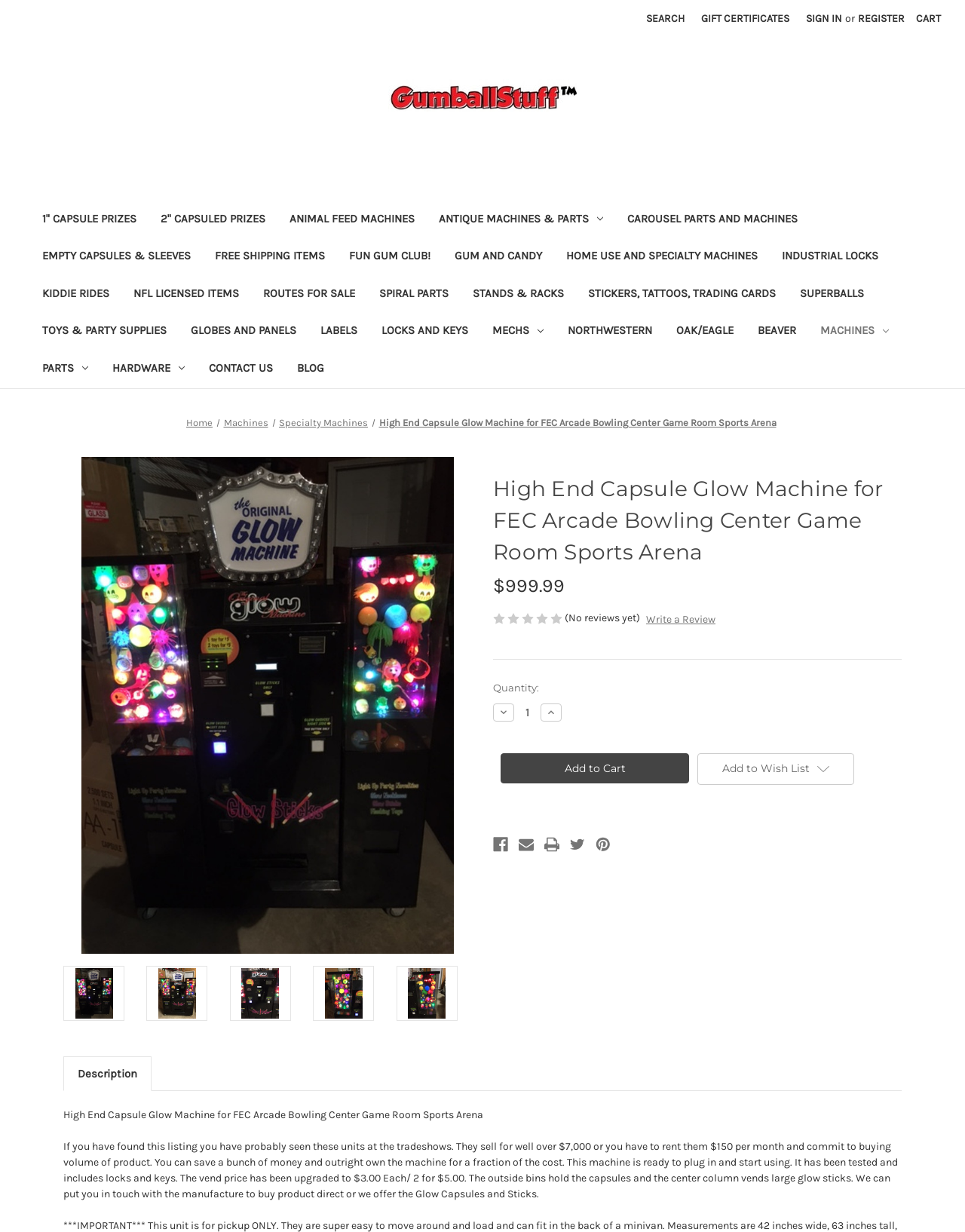Please specify the coordinates of the bounding box for the element that should be clicked to carry out this instruction: "View 1" Capsule Prizes". The coordinates must be four float numbers between 0 and 1, formatted as [left, top, right, bottom].

[0.031, 0.164, 0.154, 0.194]